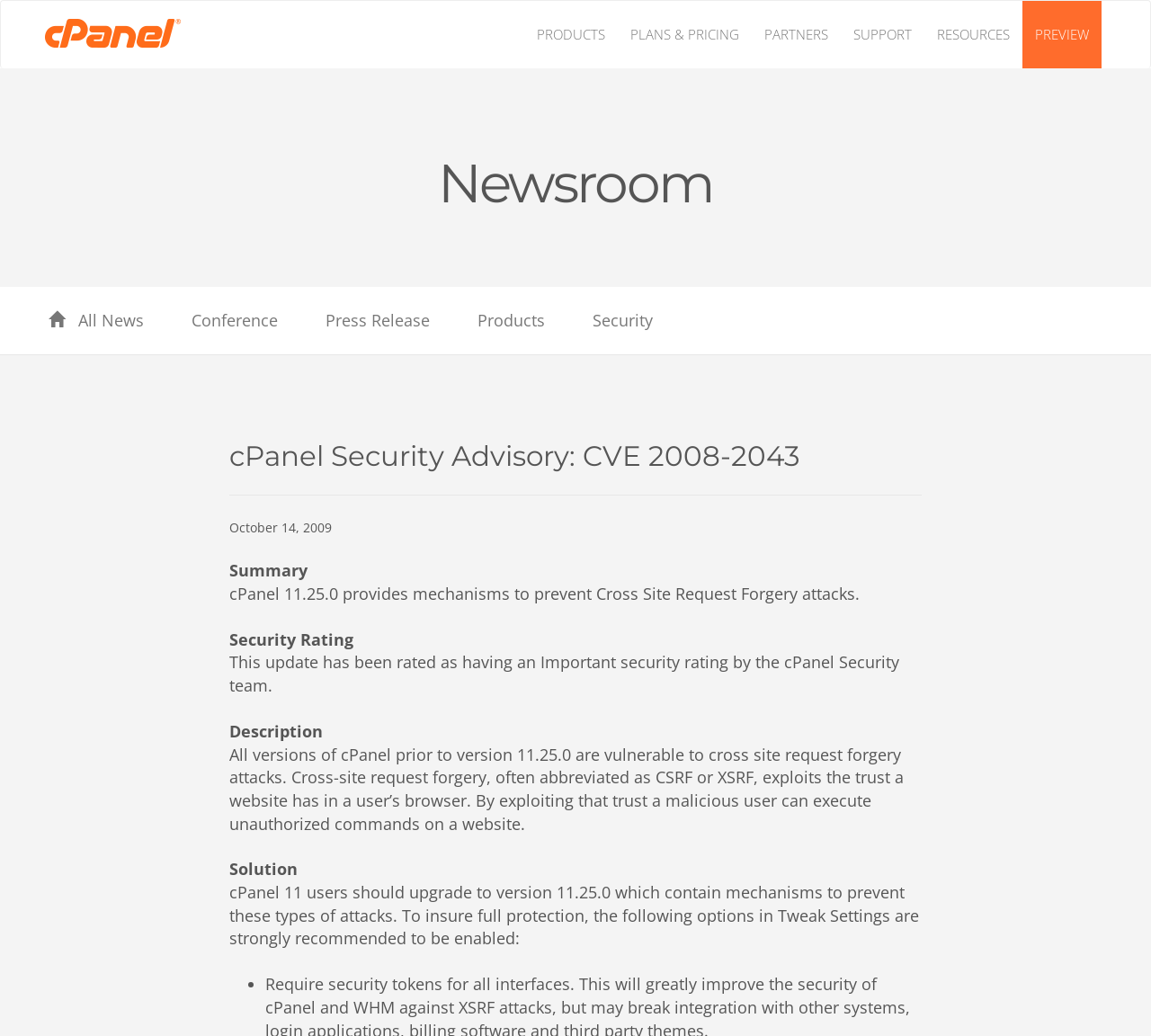Show the bounding box coordinates of the region that should be clicked to follow the instruction: "Click on the 'Contact – About – Review Guidelines' link."

None